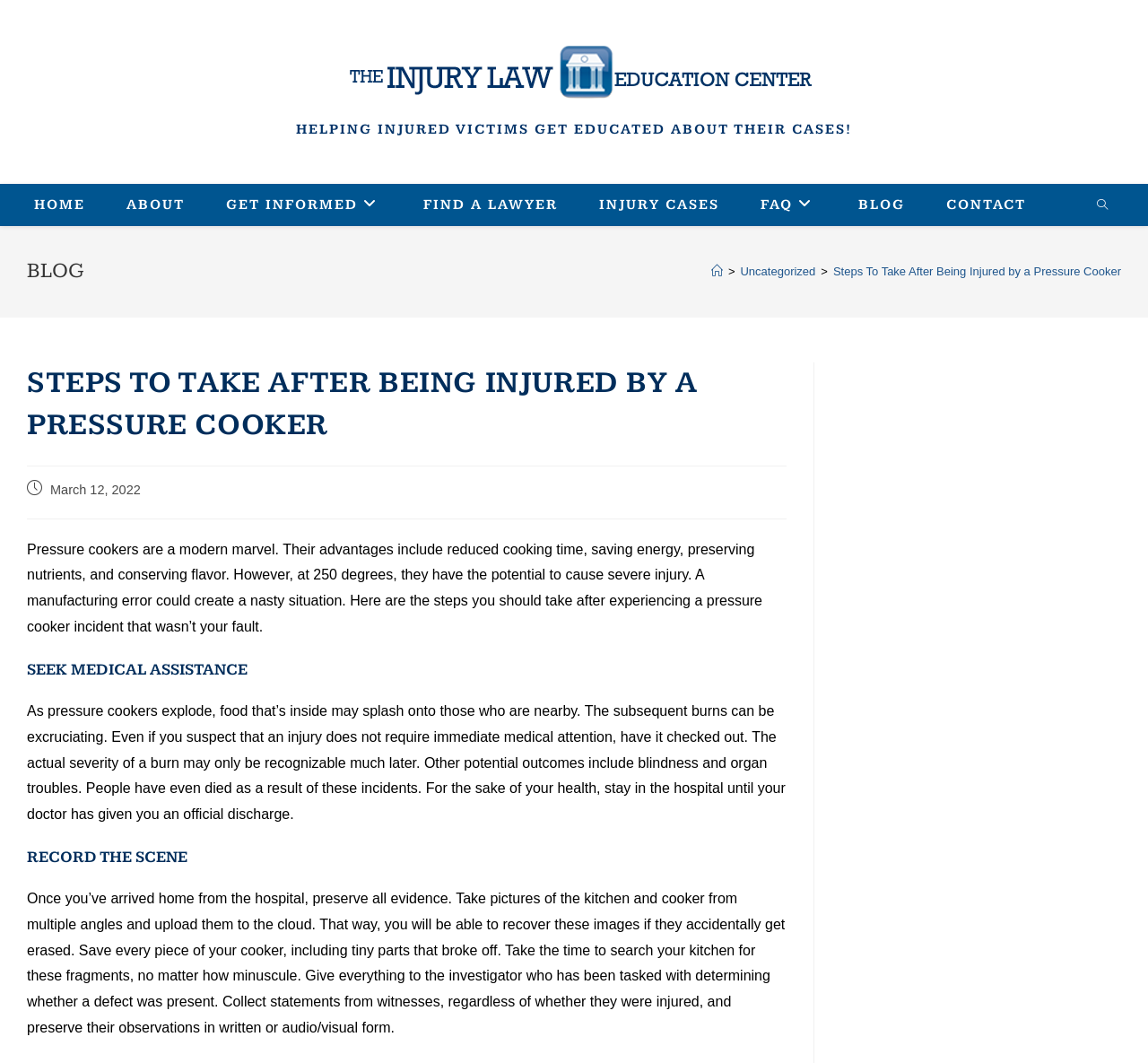Carefully examine the image and provide an in-depth answer to the question: What is the purpose of this webpage?

Based on the content of the webpage, it appears to be educating users on what to do after being injured by a pressure cooker, providing steps to take and information on seeking medical assistance and recording the scene. The webpage is likely part of a larger website focused on personal injury education and potentially connecting users with lawyers.